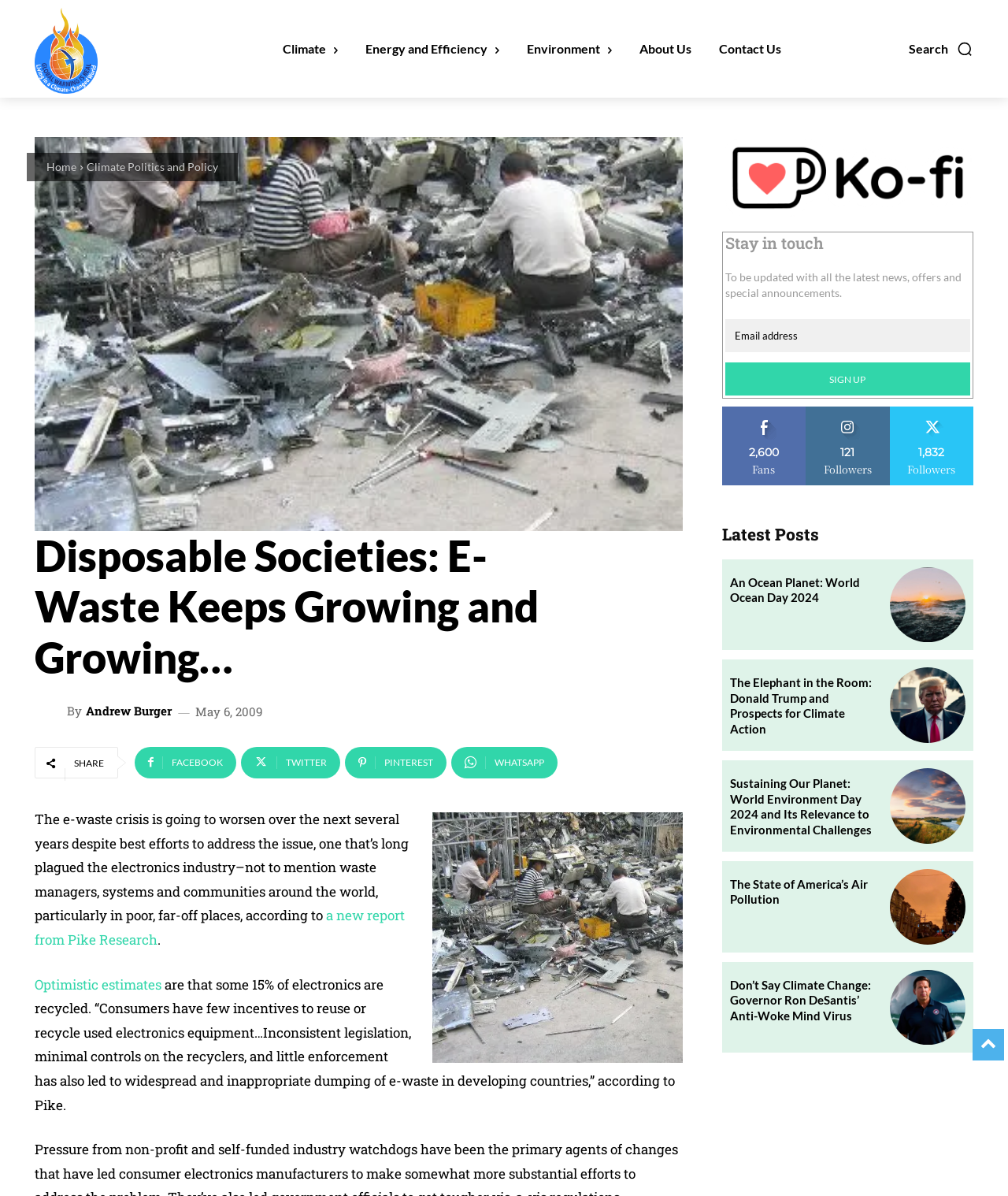Locate the bounding box coordinates of the element you need to click to accomplish the task described by this instruction: "Search for something".

[0.902, 0.014, 0.966, 0.067]